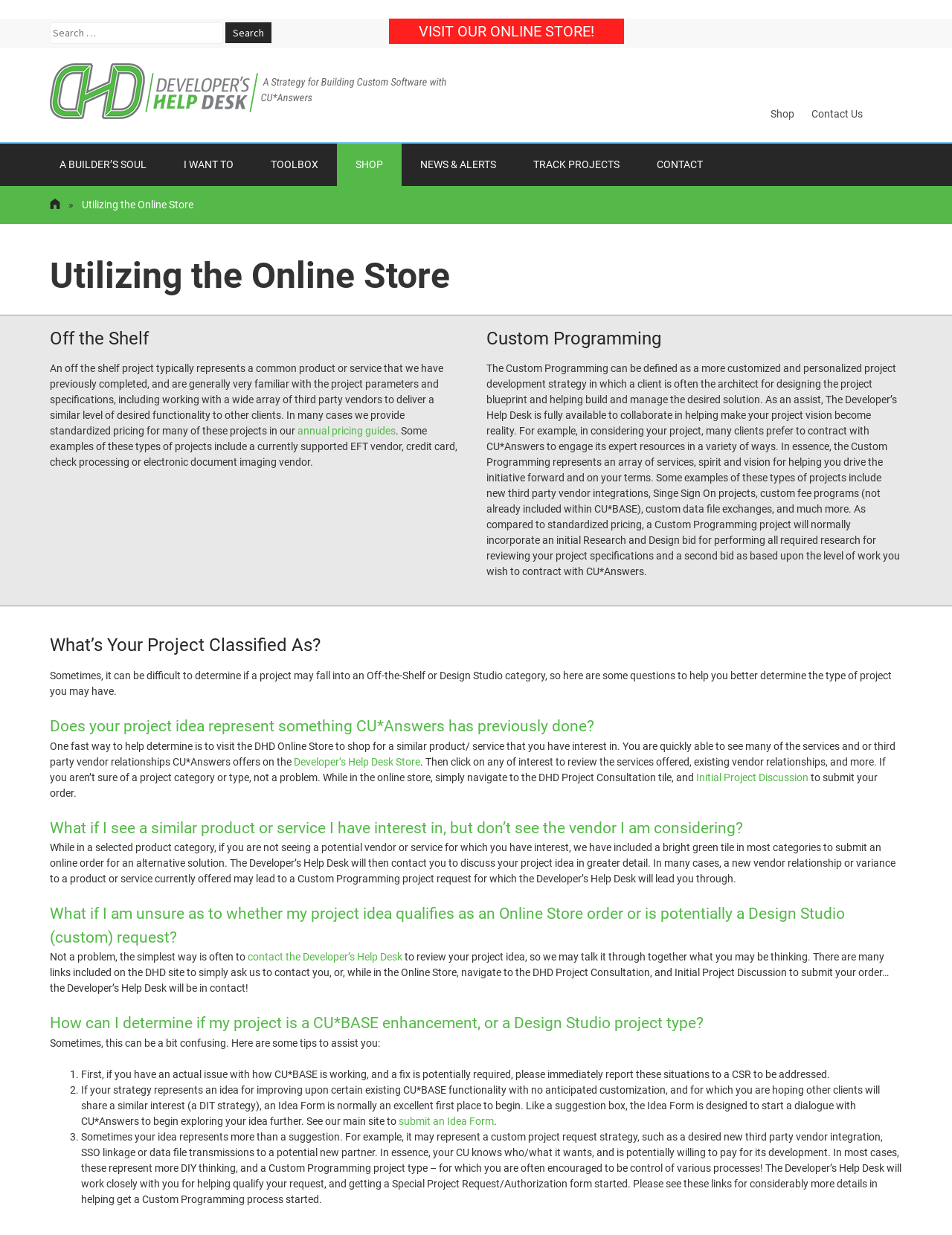Please provide a brief answer to the following inquiry using a single word or phrase:
What is the 'Developer's Help Desk Store' used for?

To shop for products and services